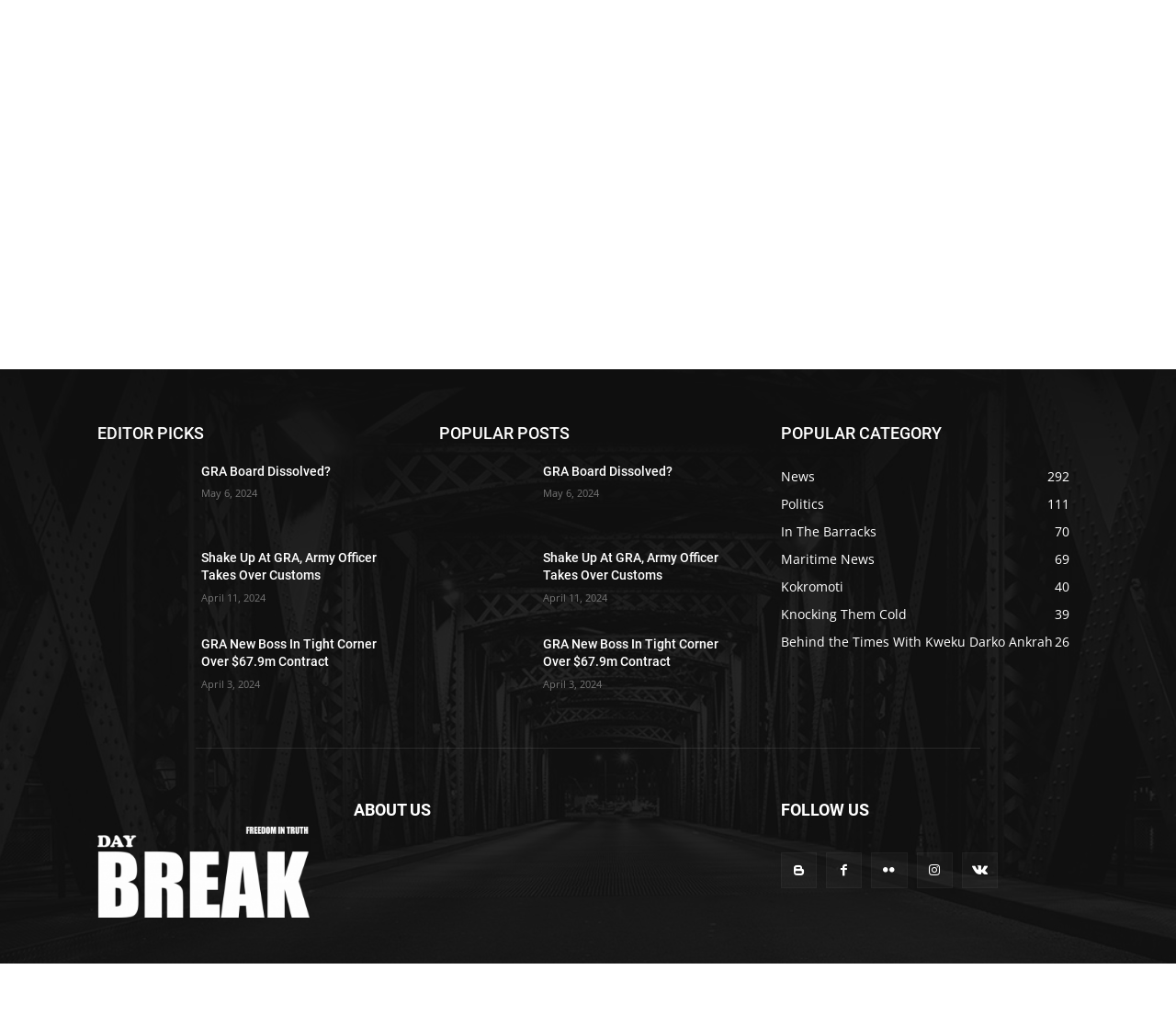Highlight the bounding box of the UI element that corresponds to this description: "Maritime News69".

[0.664, 0.536, 0.744, 0.553]